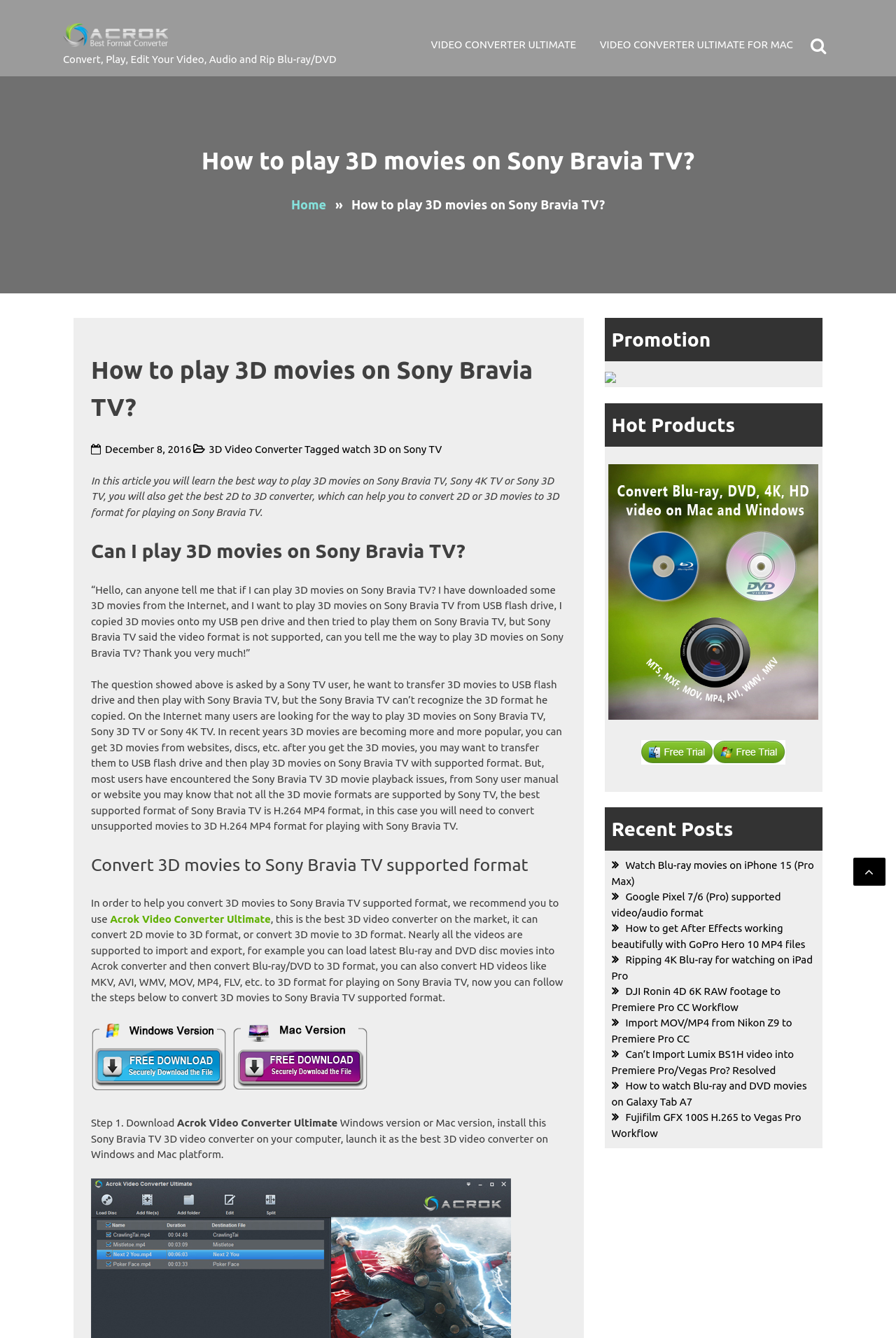Please provide a one-word or short phrase answer to the question:
What is the purpose of the article?

To guide users on playing 3D movies on Sony Bravia TV